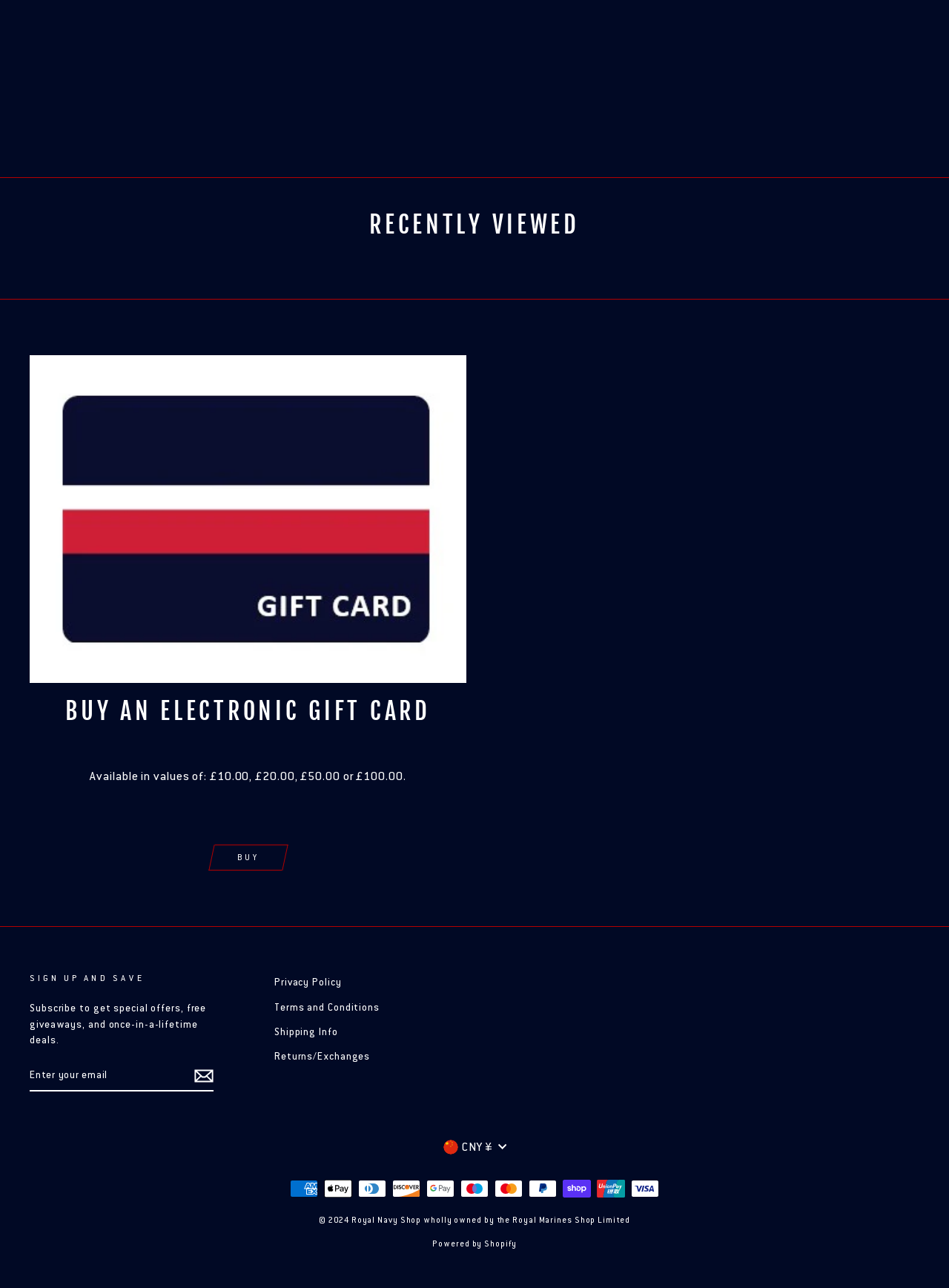What is the copyright year of the Royal Navy Shop?
Look at the image and respond with a one-word or short phrase answer.

2024